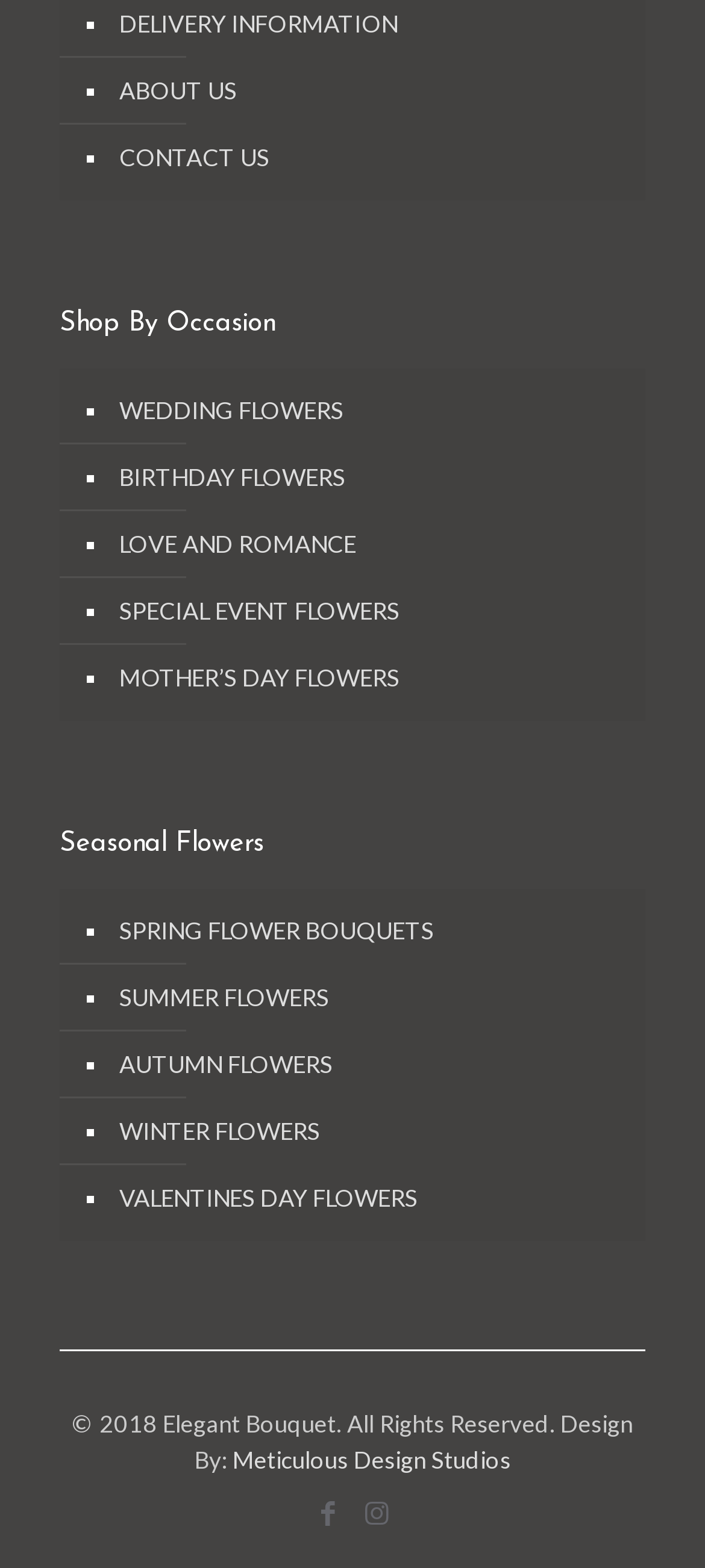How many social media links are there at the bottom of the webpage?
Please provide a detailed and thorough answer to the question.

I counted the number of social media links at the bottom of the webpage and found that there are 2 links: one with the Facebook icon and another with the Twitter icon.